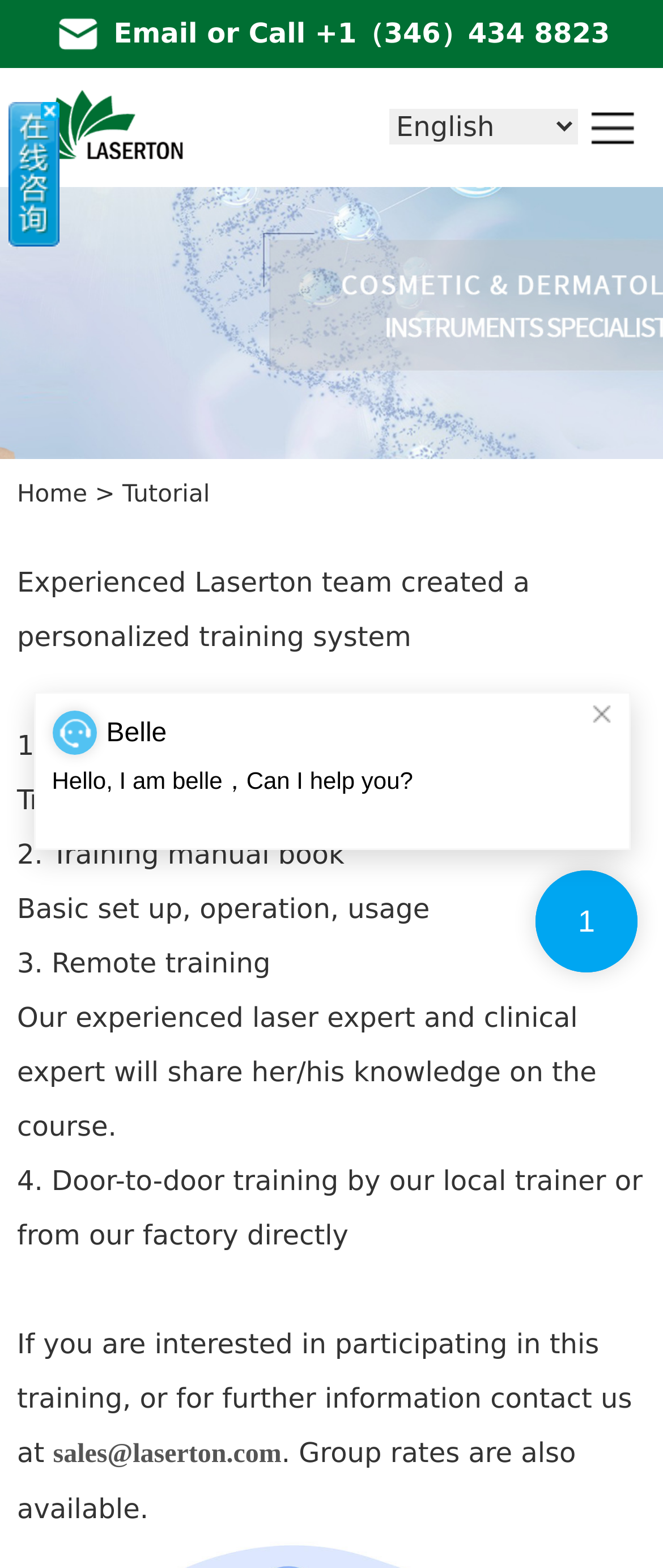Respond to the question below with a single word or phrase:
What is the topic of the training?

Laserton